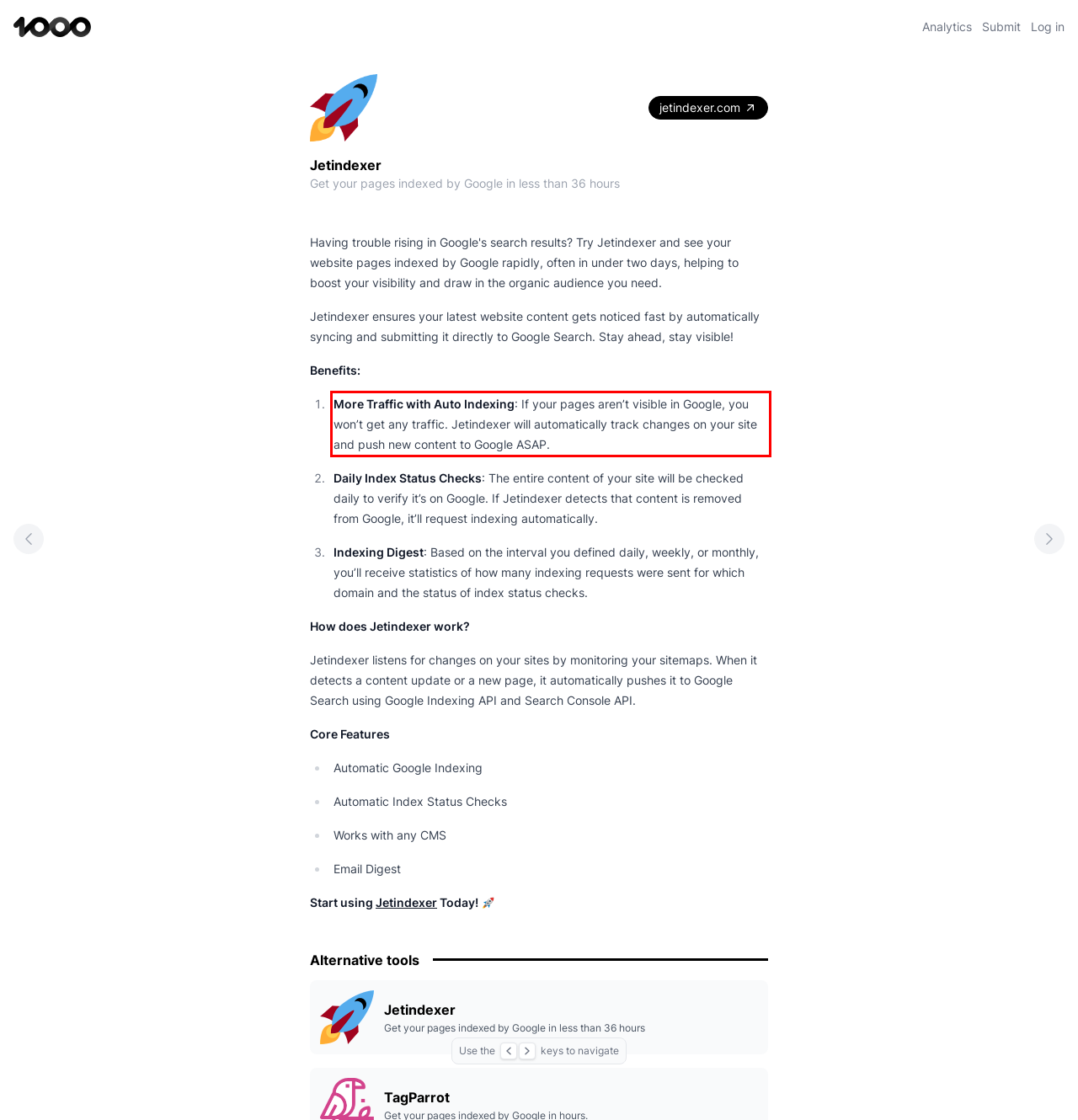Identify and transcribe the text content enclosed by the red bounding box in the given screenshot.

More Traffic with Auto Indexing: If your pages aren’t visible in Google, you won’t get any traffic. Jetindexer will automatically track changes on your site and push new content to Google ASAP.